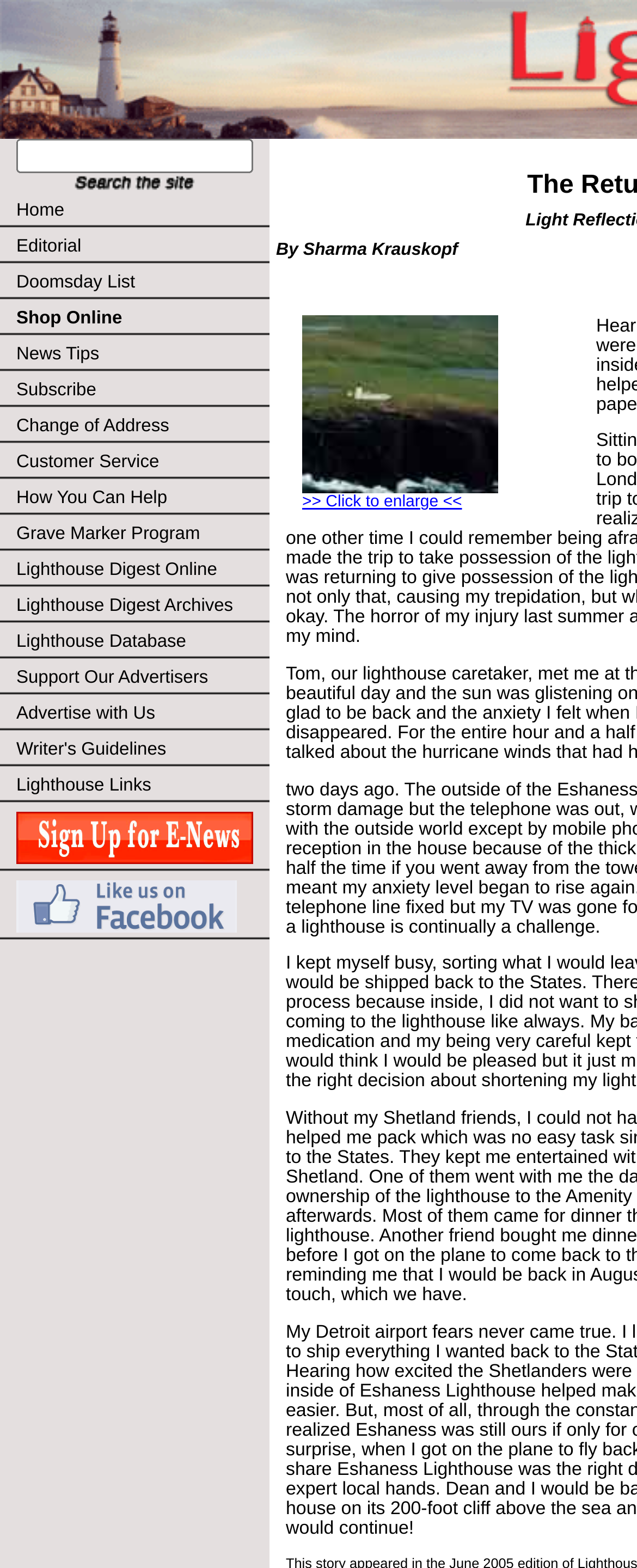What is the last link in the top navigation bar?
Please ensure your answer is as detailed and informative as possible.

I found the last link in the top navigation bar by looking at the LayoutTableCell with the text 'Home Editorial ... Lighthouse Links'. The last link is 'Lighthouse Links'.